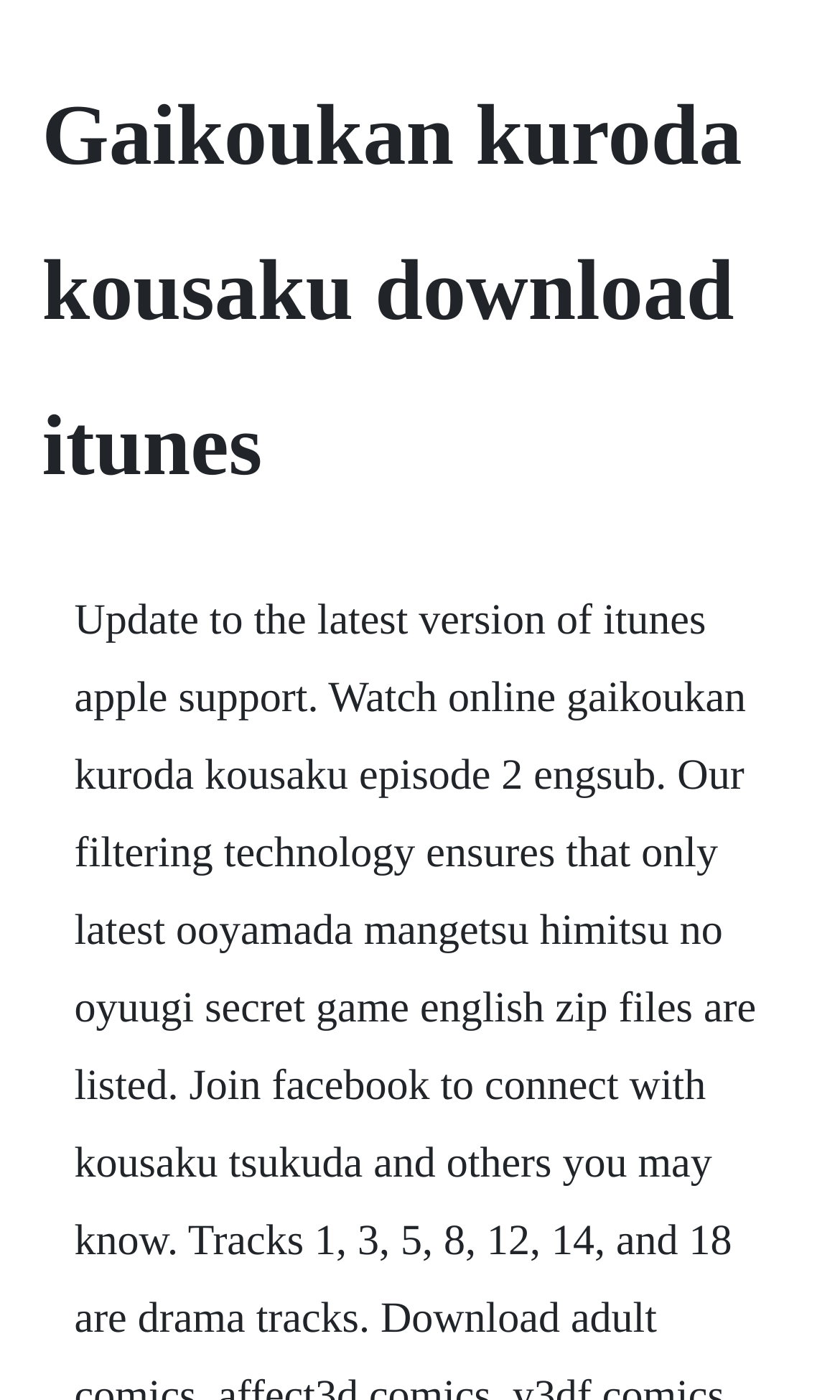Please extract the primary headline from the webpage.

Gaikoukan kuroda kousaku download itunes